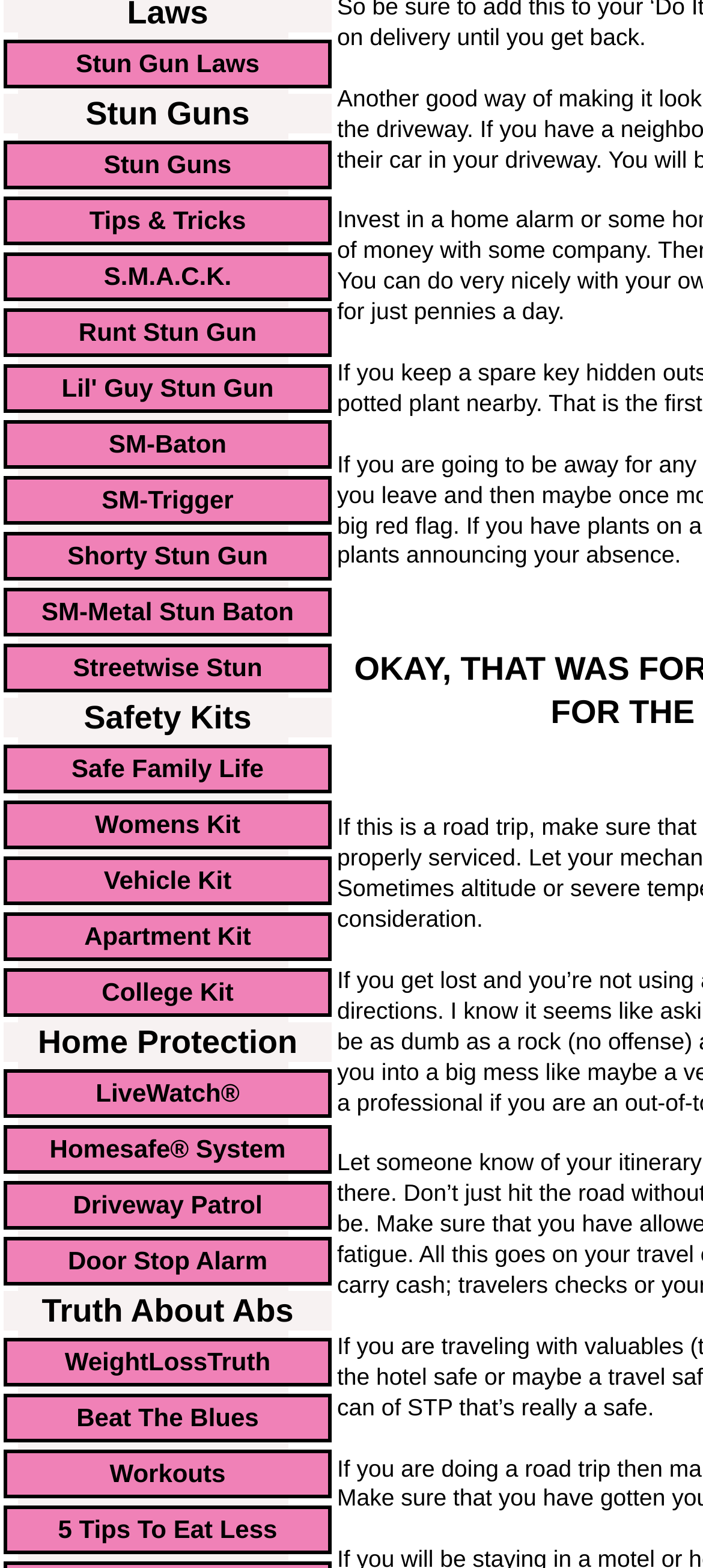Locate the bounding box coordinates of the clickable part needed for the task: "Explore Truth About Abs".

[0.005, 0.823, 0.472, 0.849]